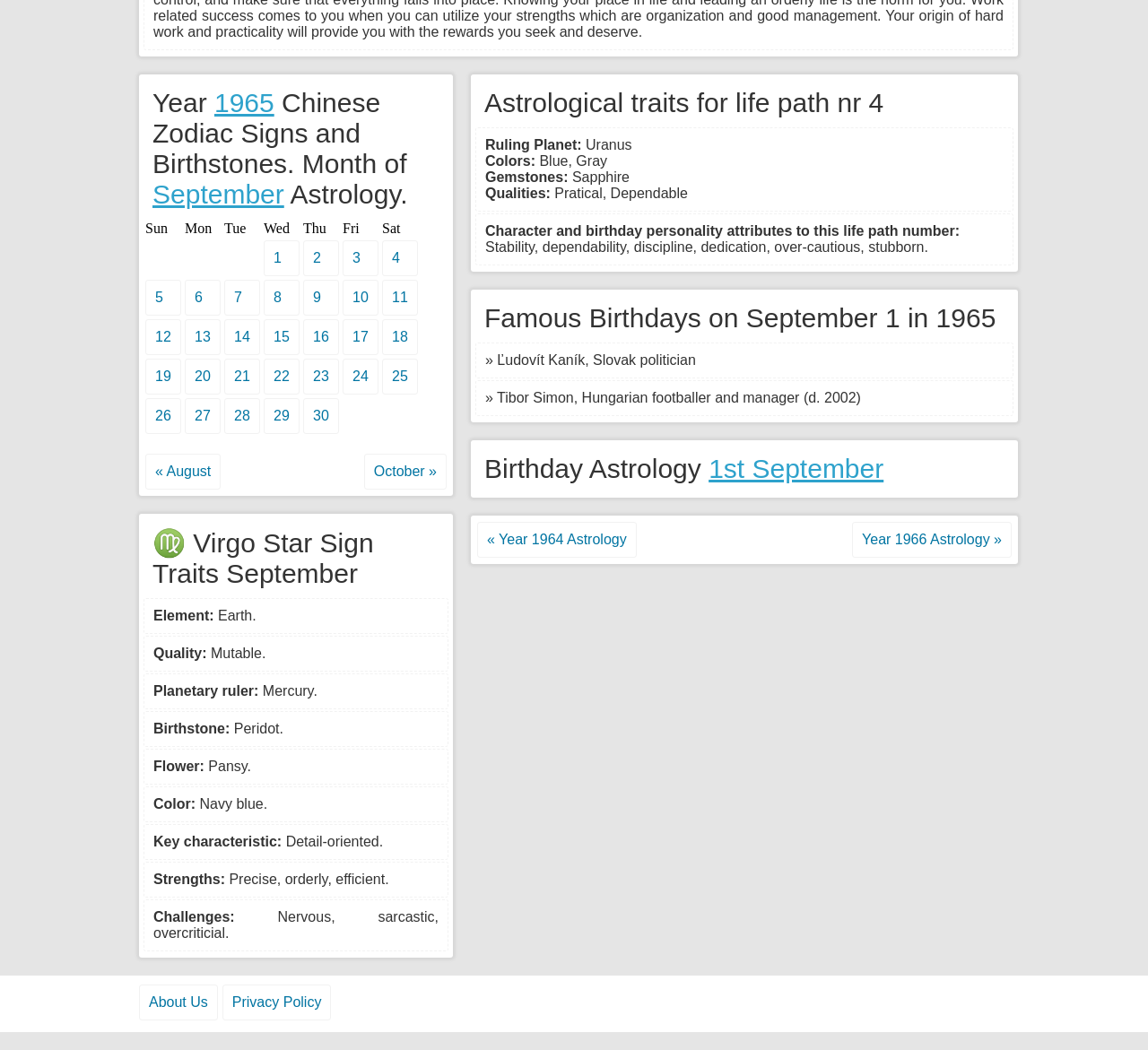Identify the bounding box coordinates for the region of the element that should be clicked to carry out the instruction: "Go to Year 1964 Astrology". The bounding box coordinates should be four float numbers between 0 and 1, i.e., [left, top, right, bottom].

[0.416, 0.497, 0.554, 0.531]